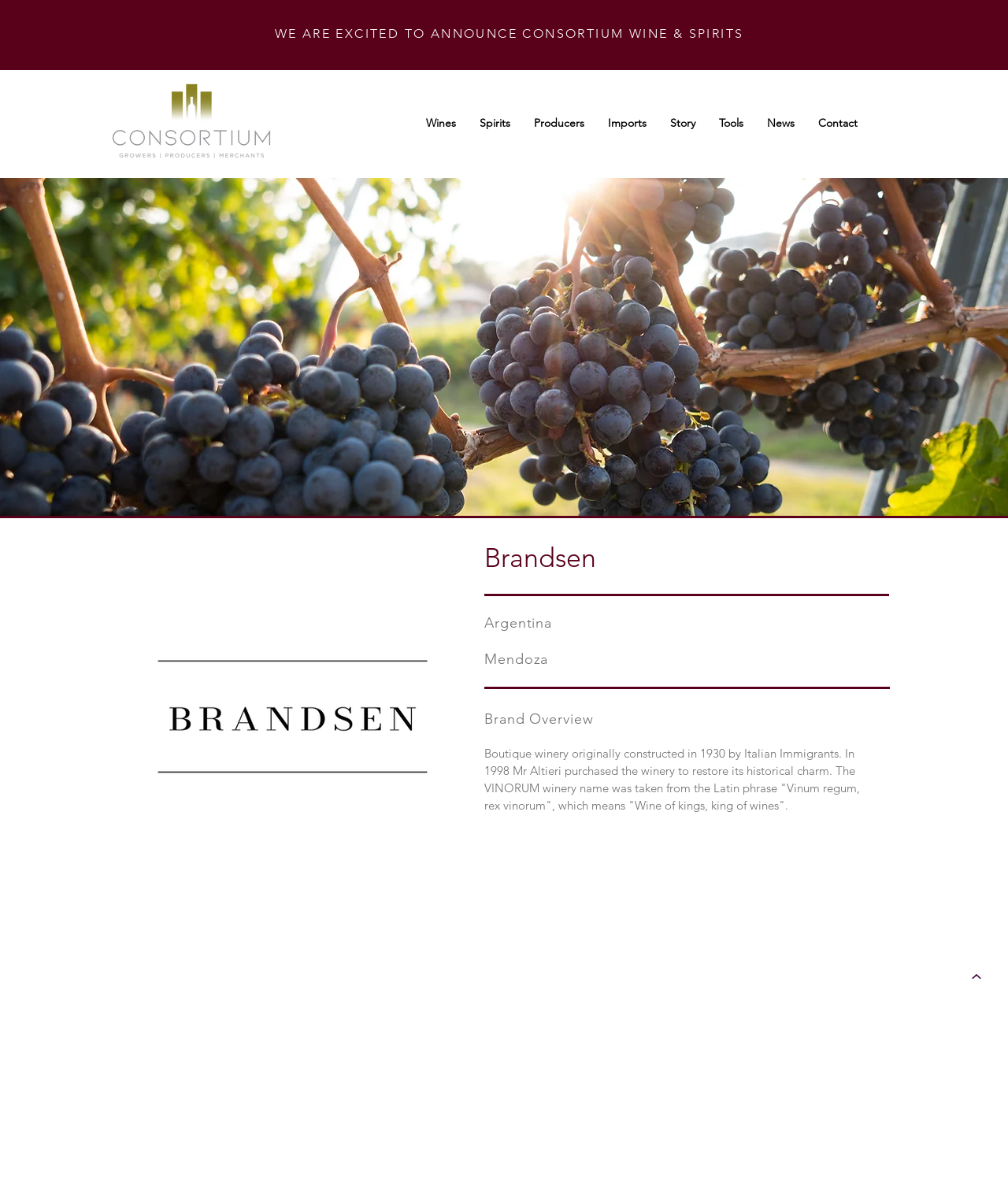Please find the bounding box coordinates in the format (top-left x, top-left y, bottom-right x, bottom-right y) for the given element description. Ensure the coordinates are floating point numbers between 0 and 1. Description: News

[0.749, 0.092, 0.8, 0.115]